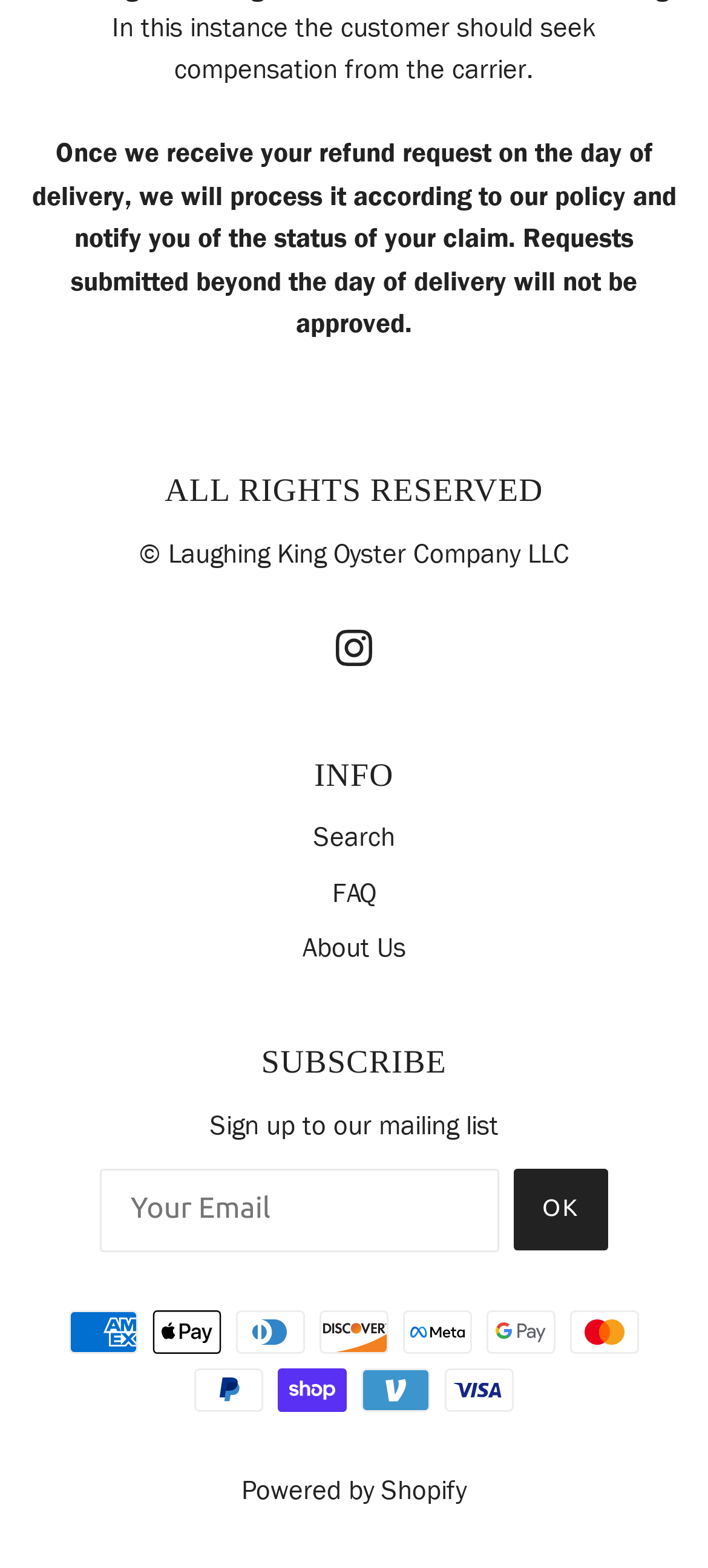Determine the bounding box of the UI component based on this description: "About Us". The bounding box coordinates should be four float values between 0 and 1, i.e., [left, top, right, bottom].

[0.427, 0.593, 0.573, 0.616]